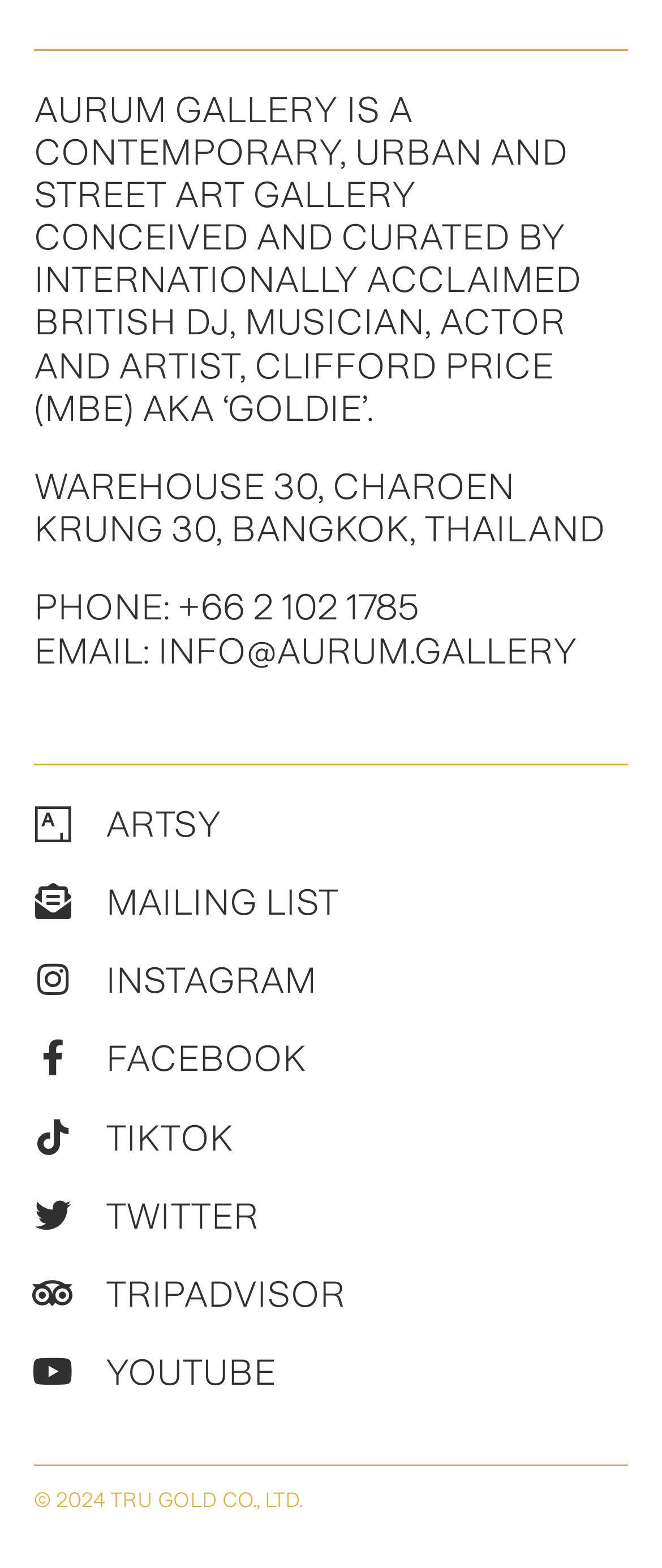Respond to the question below with a single word or phrase:
What is the email address of Aurum Gallery?

INFO@AURUM.GALLERY